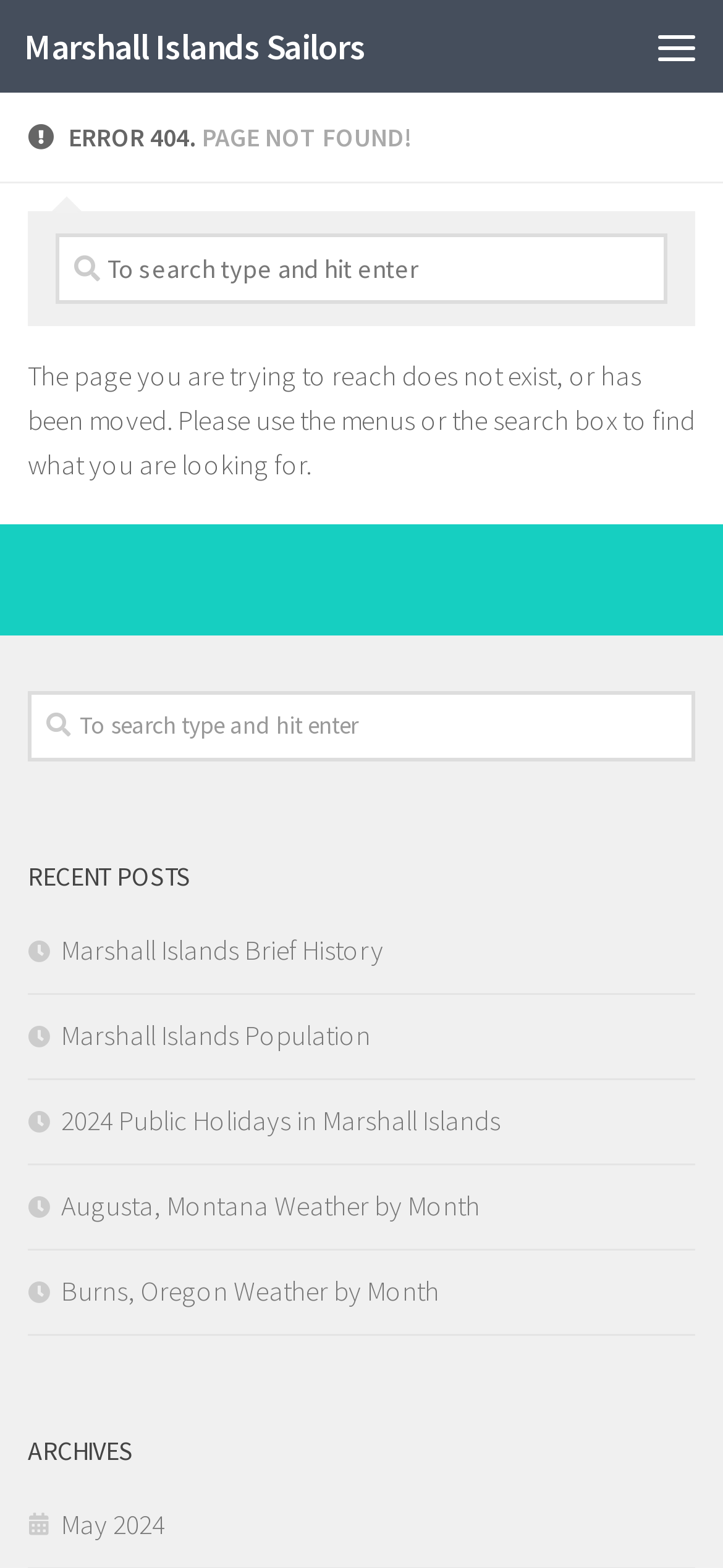With reference to the image, please provide a detailed answer to the following question: What is the message displayed to the user when the page is not found?

The static text 'The page you are trying to reach does not exist, or has been moved. Please use the menus or the search box to find what you are looking for.' is displayed to the user, suggesting that they should use the menus or search box to find the desired page.